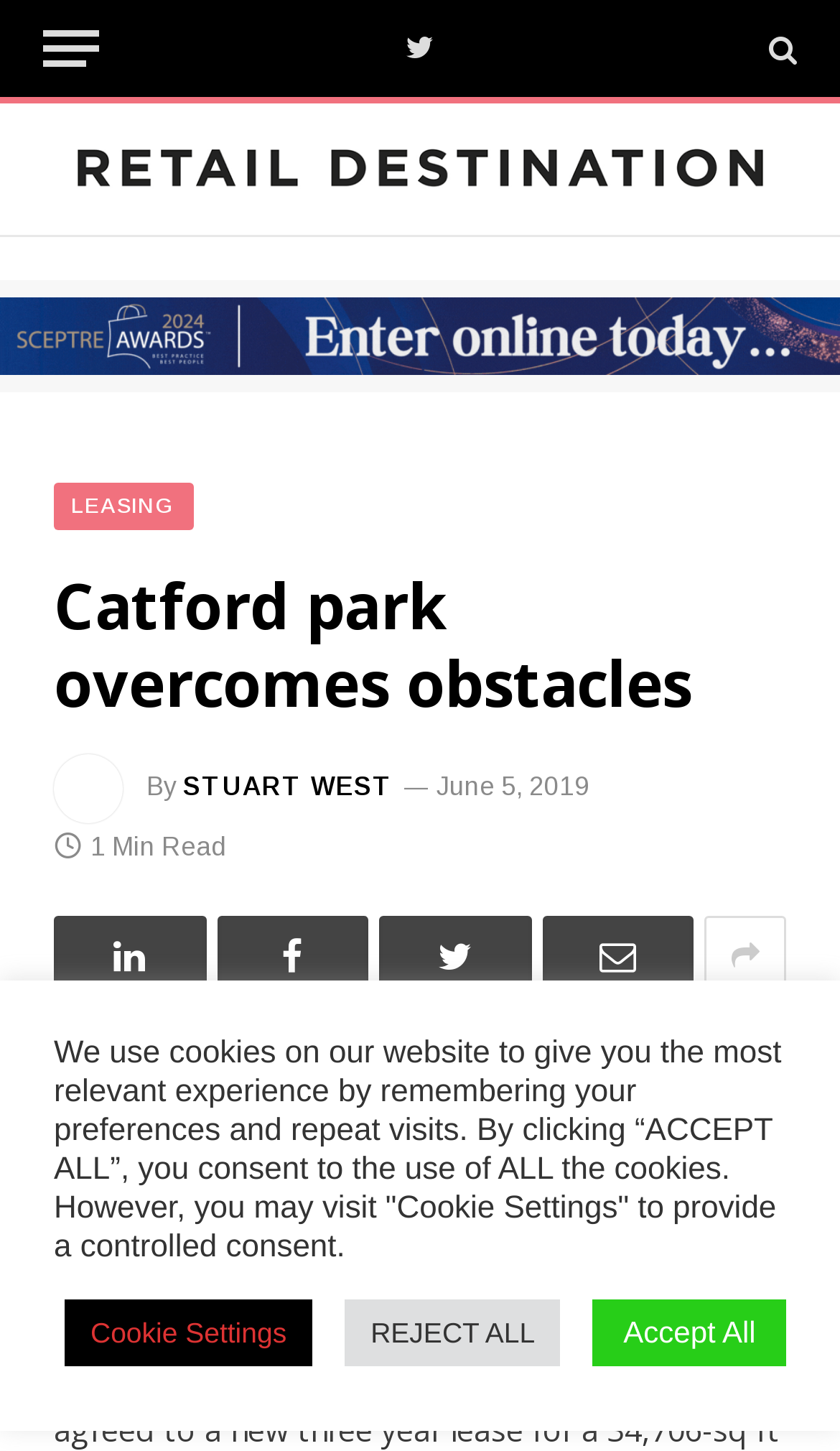What is the estimated reading time of the article?
Use the information from the screenshot to give a comprehensive response to the question.

I found the answer by looking at the StaticText element with the text '1 Min Read'.